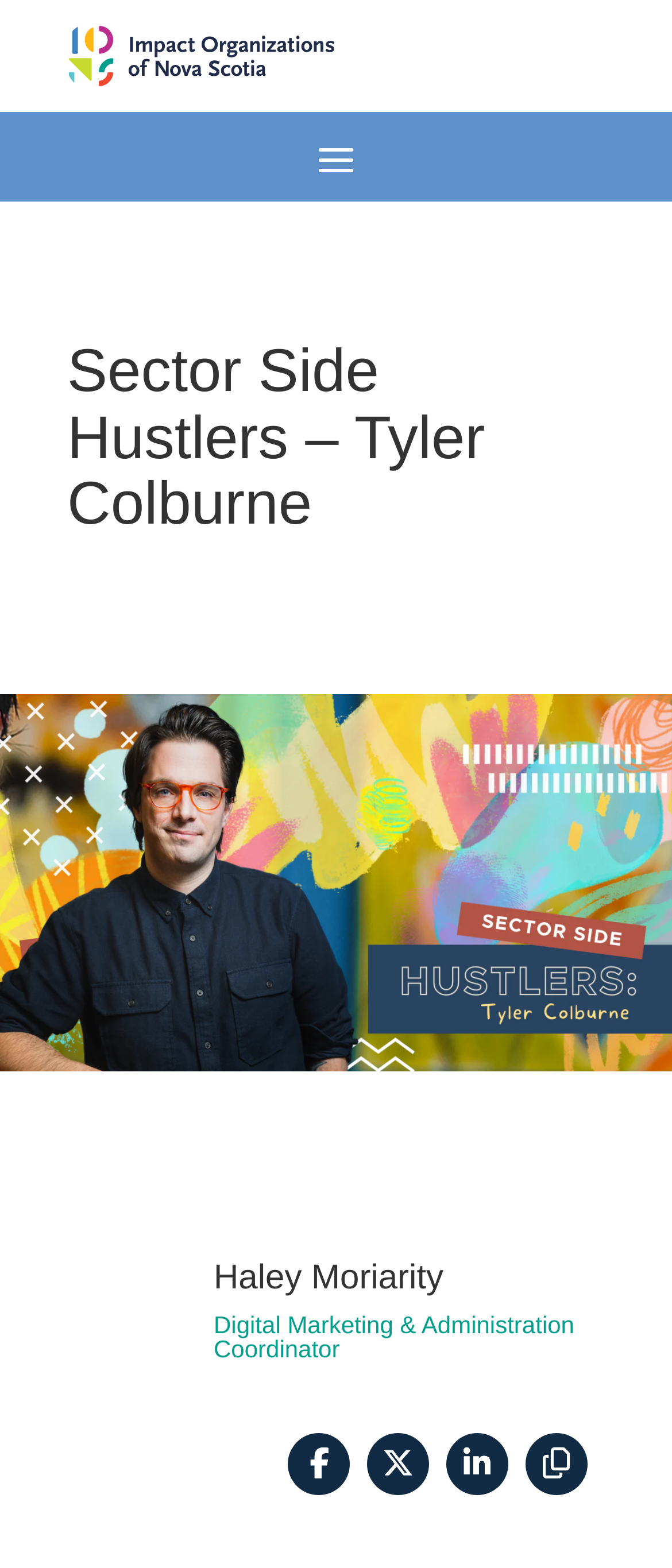Based on the visual content of the image, answer the question thoroughly: What is the purpose of the links at the bottom?

The links 'Share On Facebook', 'Share On X', 'Share On Linkedin', and 'Copy URL' at coordinates [0.428, 0.914, 0.521, 0.954], [0.546, 0.914, 0.638, 0.954], [0.664, 0.914, 0.756, 0.954], and [0.782, 0.914, 0.874, 0.954] respectively, suggest that their purpose is to allow users to share the webpage on various platforms and copy the URL.